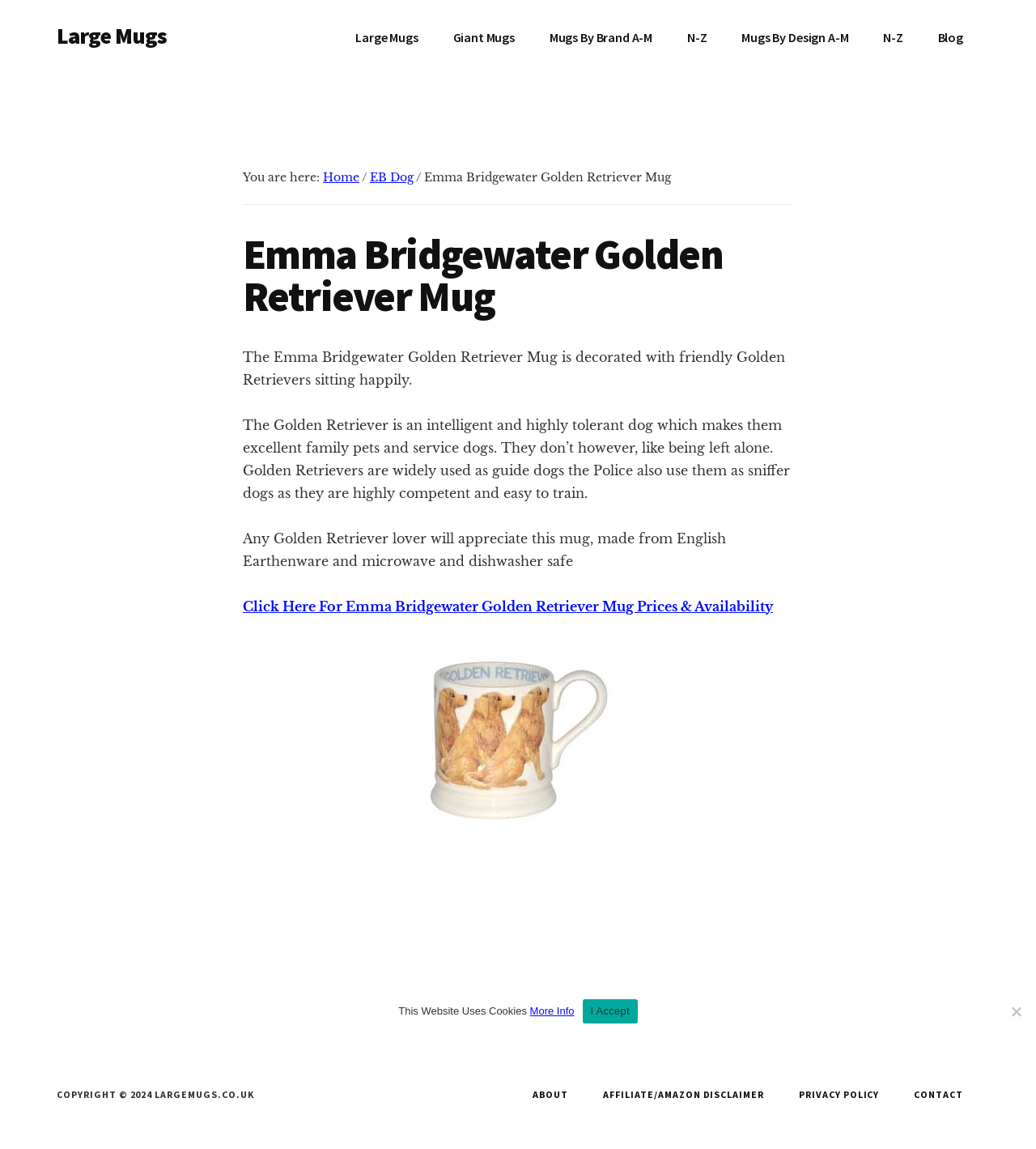Identify the bounding box coordinates for the UI element described as: "Mugs By Brand A-M".

[0.515, 0.014, 0.645, 0.051]